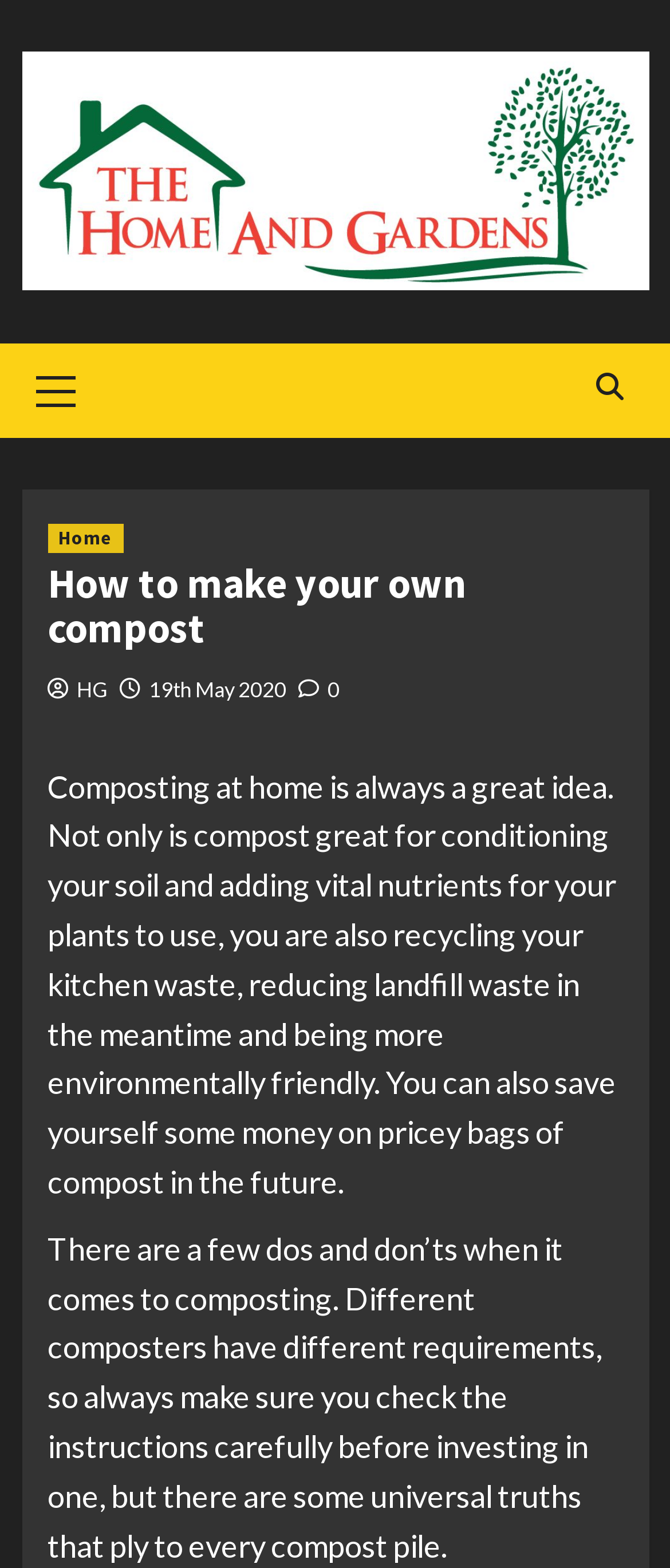Determine the bounding box coordinates for the HTML element mentioned in the following description: "Primary Menu". The coordinates should be a list of four floats ranging from 0 to 1, represented as [left, top, right, bottom].

[0.032, 0.219, 0.135, 0.274]